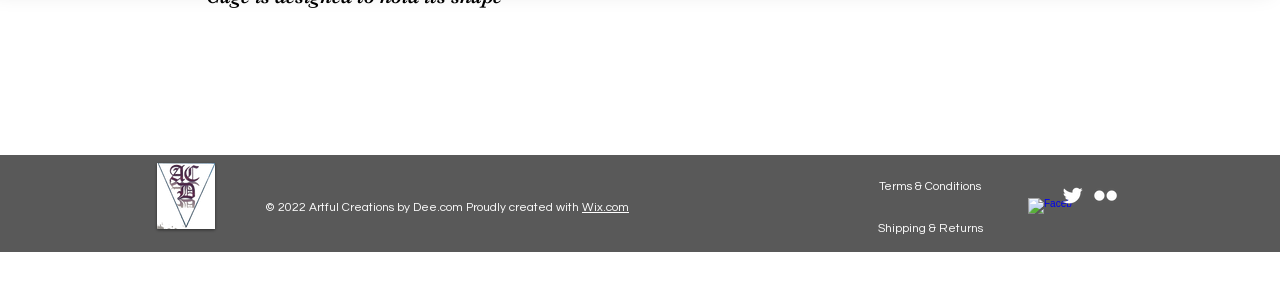What is the copyright year of the website?
Answer the question with a single word or phrase by looking at the picture.

2022